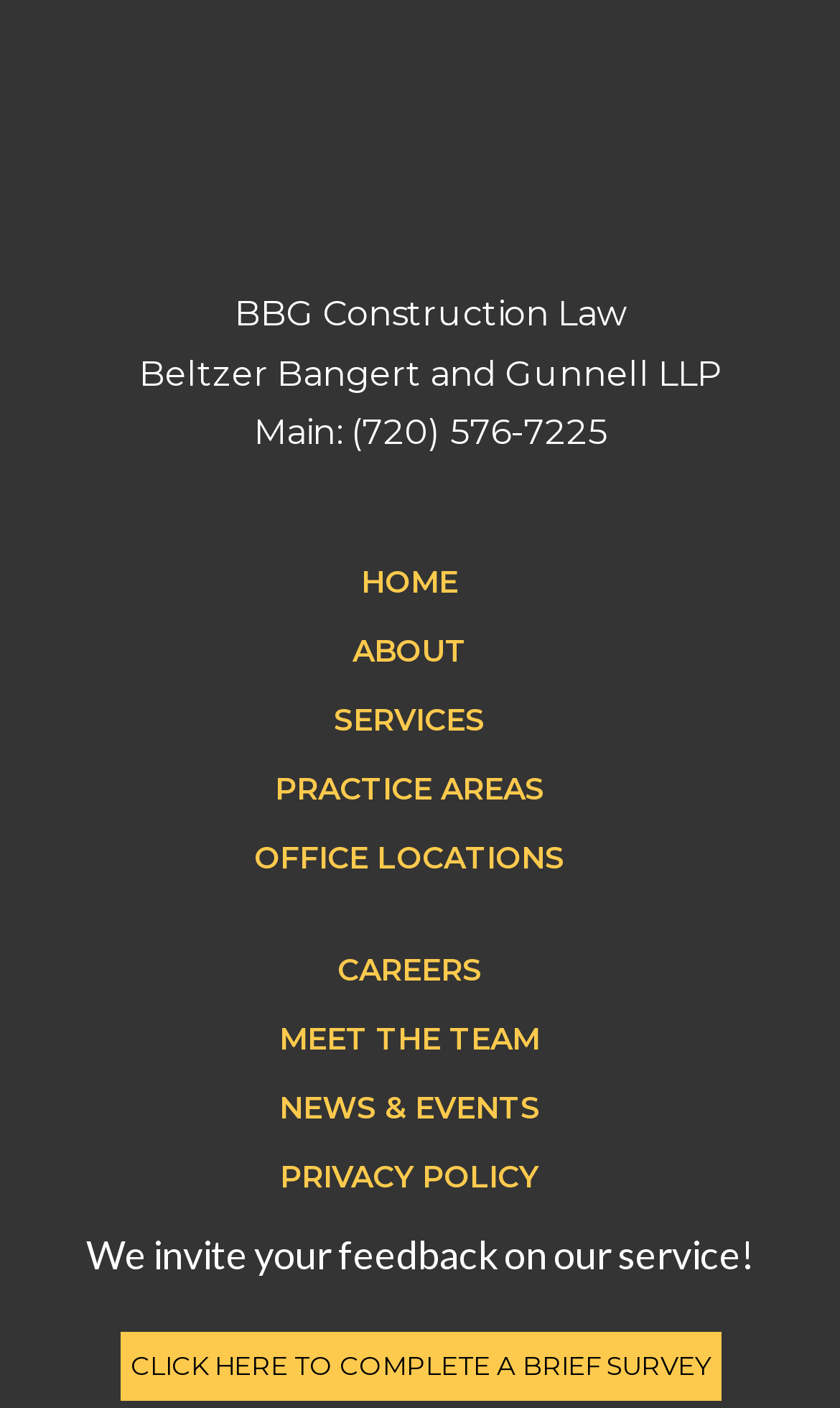What is the name of the law firm?
Using the details from the image, give an elaborate explanation to answer the question.

The name of the law firm can be found in the StaticText element with the text 'Beltzer Bangert and Gunnell LLP' located at the top of the webpage, which is likely to be the main heading or title of the webpage.